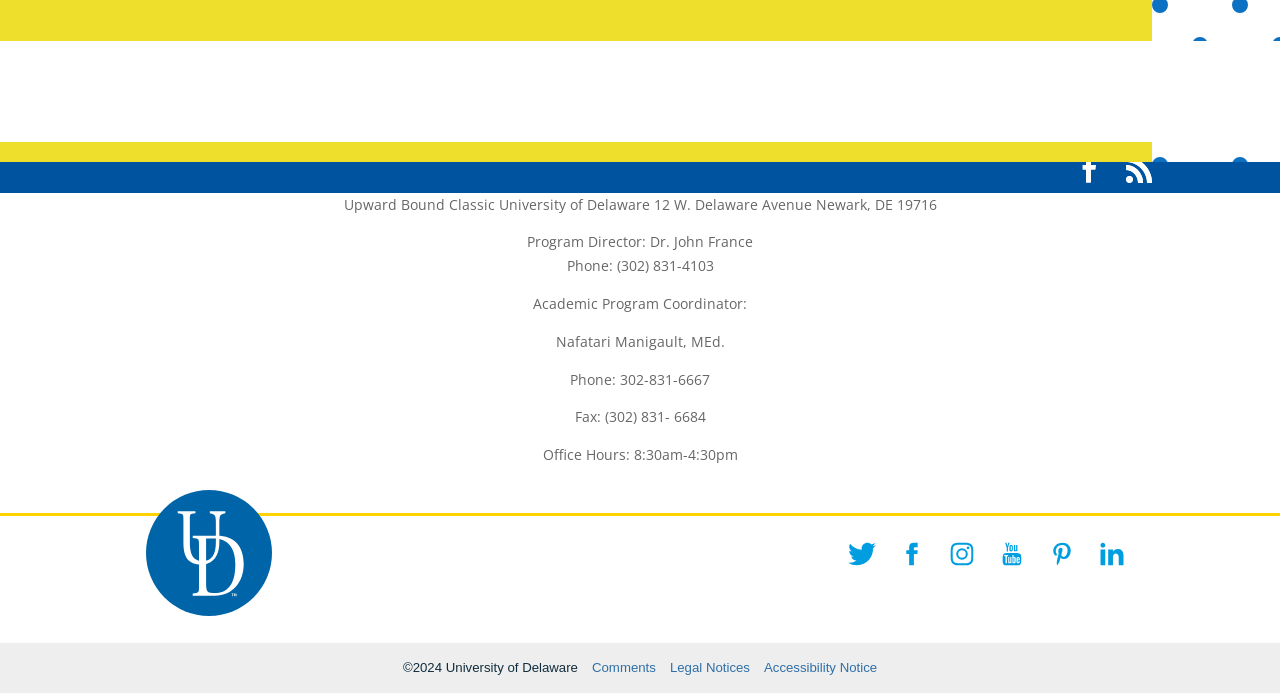Please specify the bounding box coordinates of the area that should be clicked to accomplish the following instruction: "View the office hours". The coordinates should consist of four float numbers between 0 and 1, i.e., [left, top, right, bottom].

[0.424, 0.642, 0.576, 0.67]